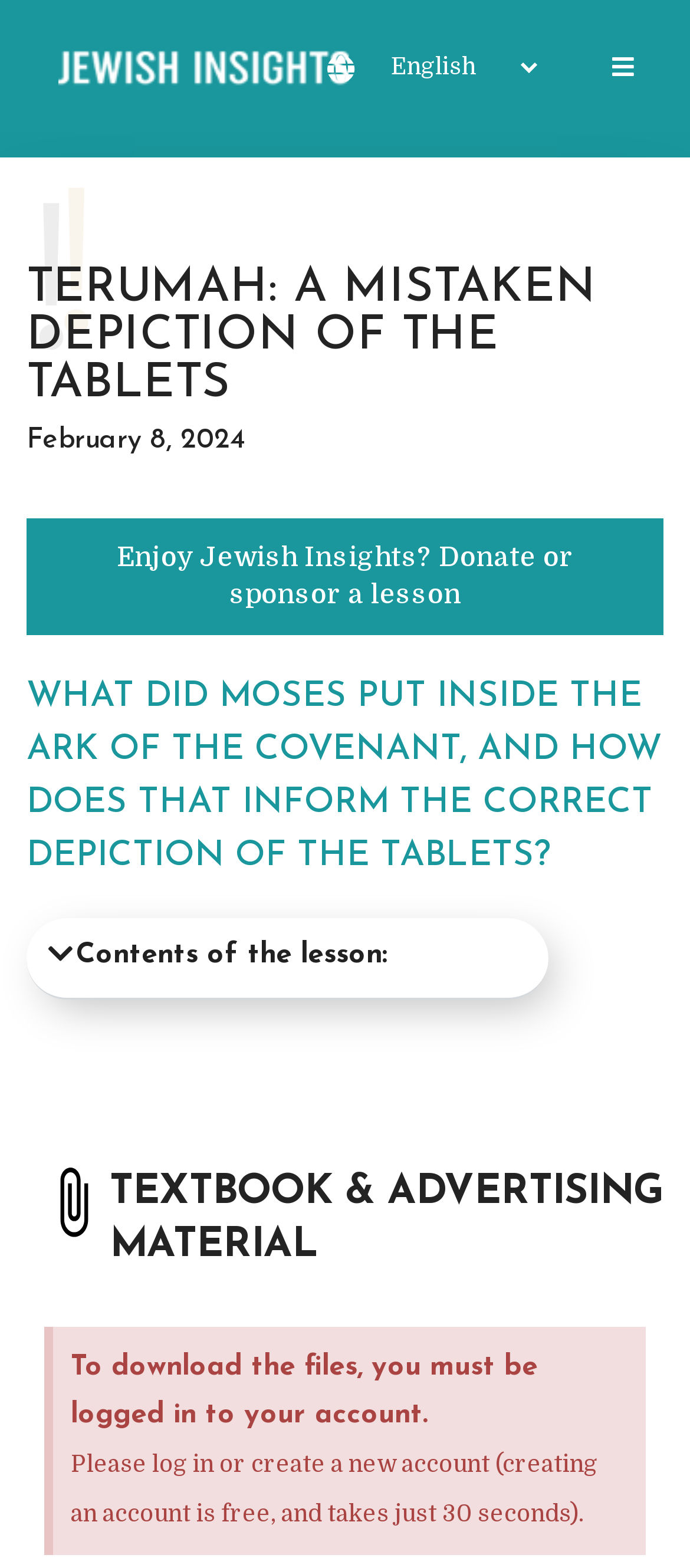Please answer the following question as detailed as possible based on the image: 
What is required to download the files?

I found the requirement to download the files by reading the alert message which states 'To download the files, you must be logged in to your account.' This message is located at the bottom of the page.